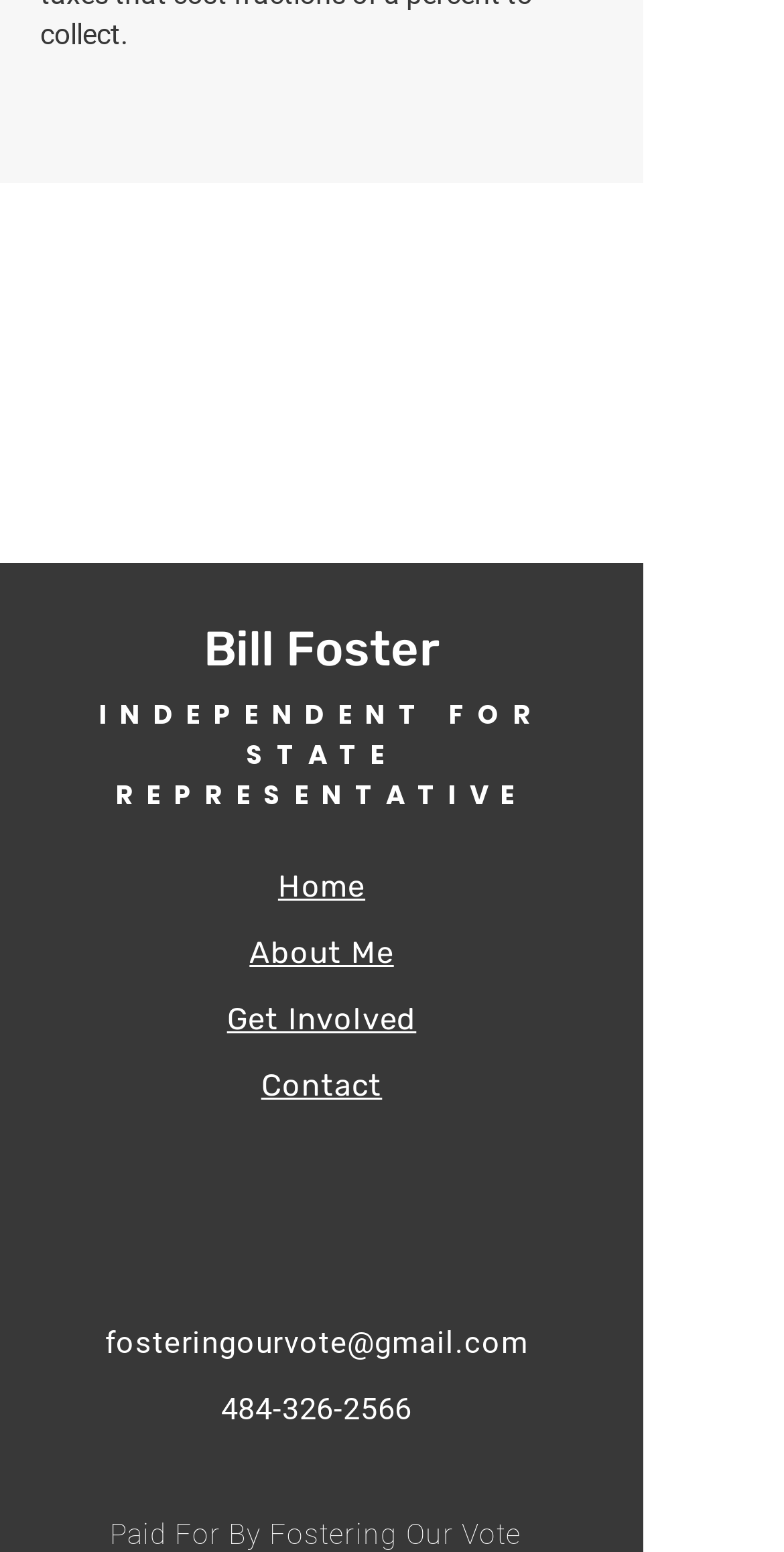Kindly determine the bounding box coordinates of the area that needs to be clicked to fulfill this instruction: "Visit Bill Foster's Facebook page".

[0.315, 0.765, 0.367, 0.791]